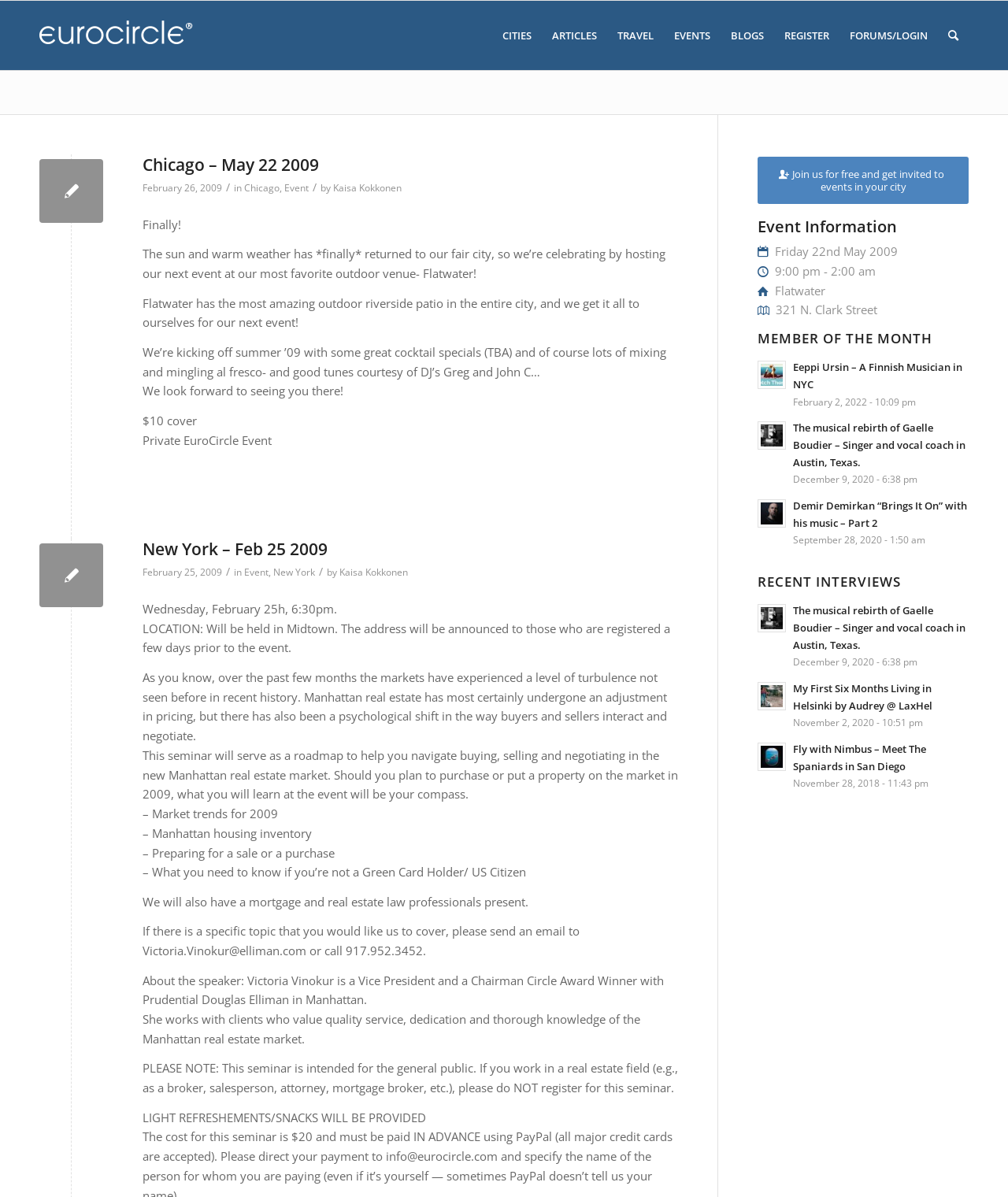Respond with a single word or short phrase to the following question: 
What is the location of the event on February 25, 2009?

Midtown